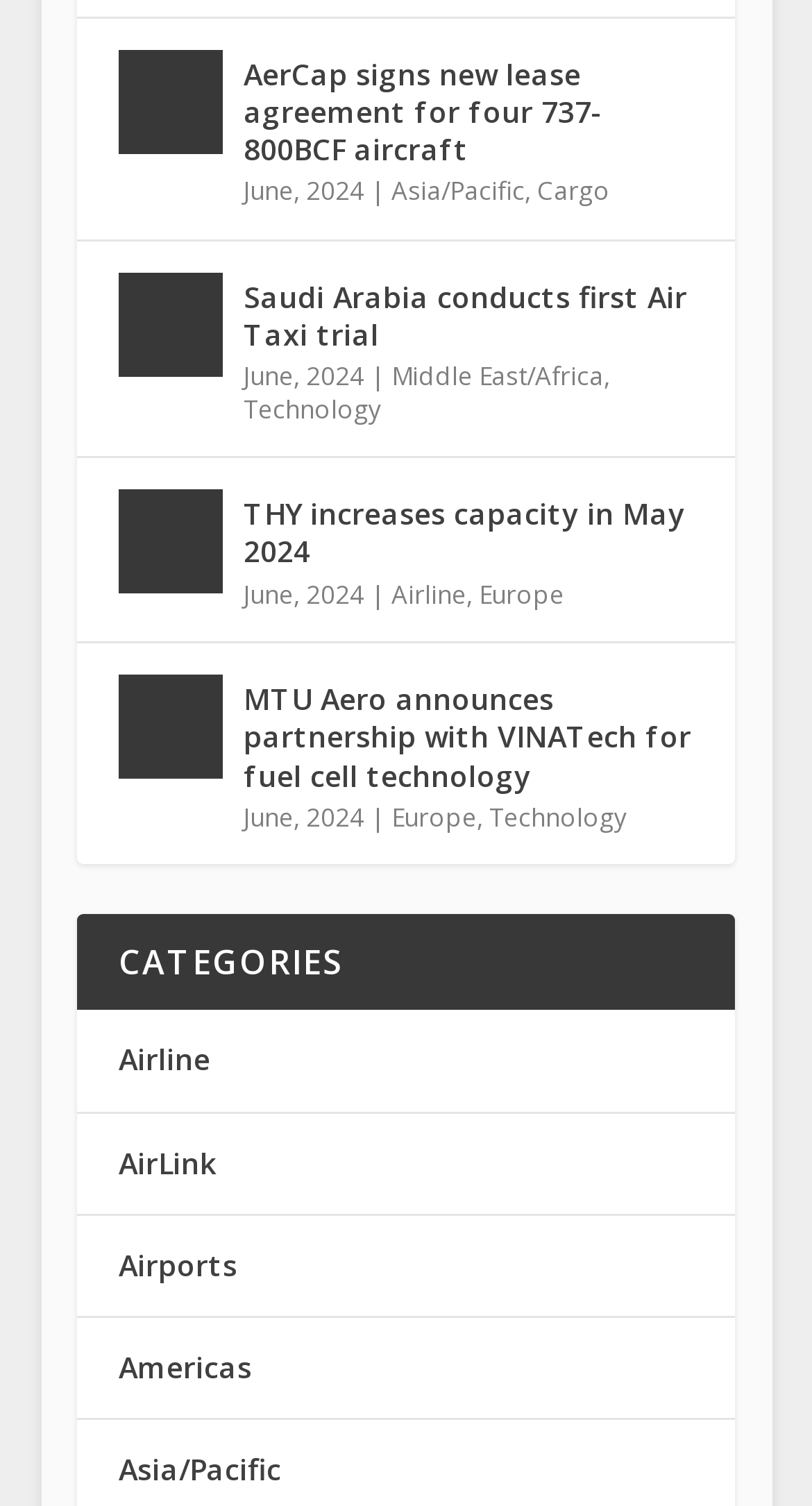Please find the bounding box coordinates of the element that you should click to achieve the following instruction: "View news in Asia/Pacific category". The coordinates should be presented as four float numbers between 0 and 1: [left, top, right, bottom].

[0.482, 0.115, 0.646, 0.138]